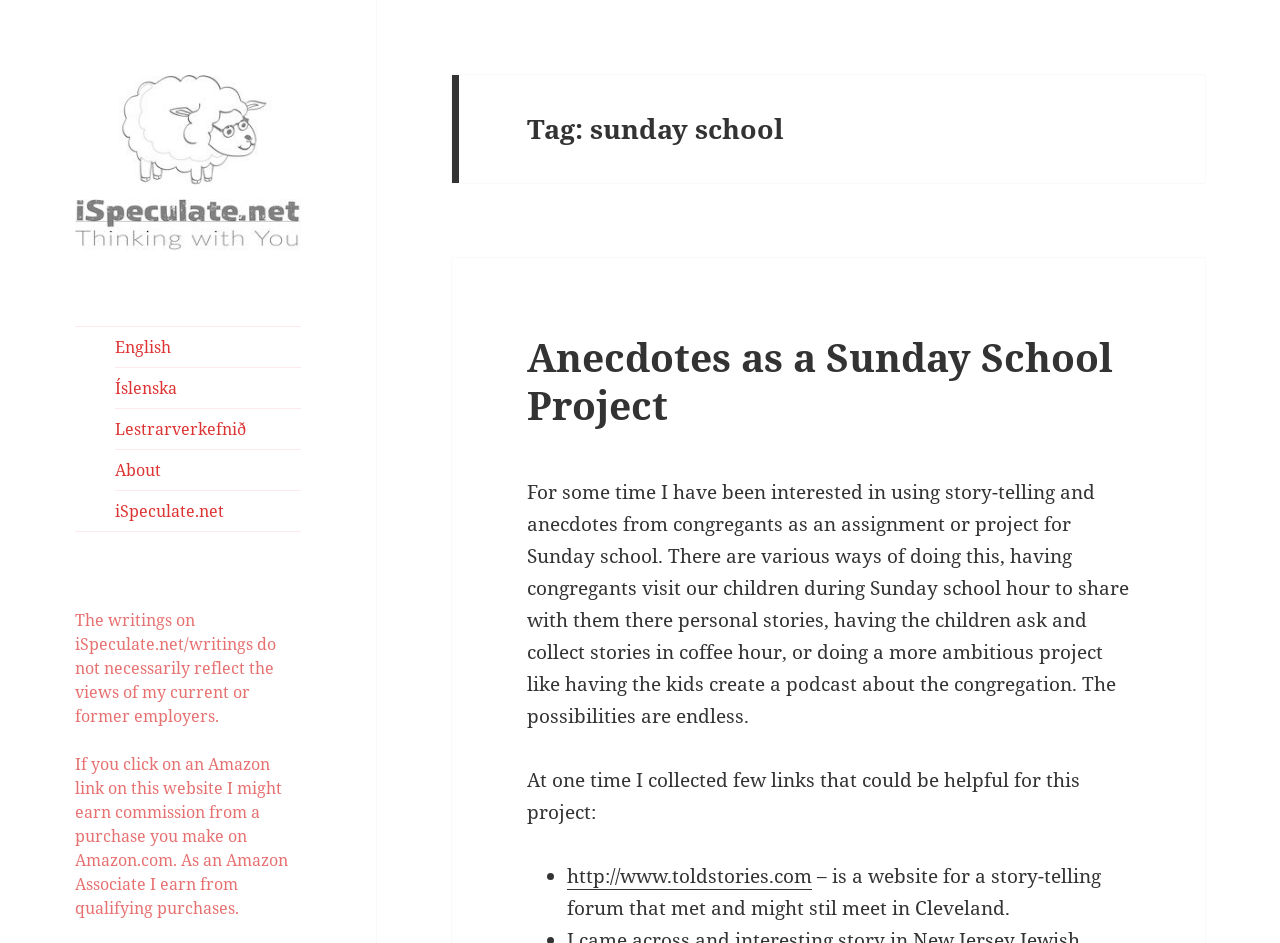How many links are provided for the Sunday school project?
Deliver a detailed and extensive answer to the question.

The number of links provided for the Sunday school project can be determined by counting the number of link elements under the heading 'Anecdotes as a Sunday School Project', which is only one link to 'http://www.toldstories.com'.